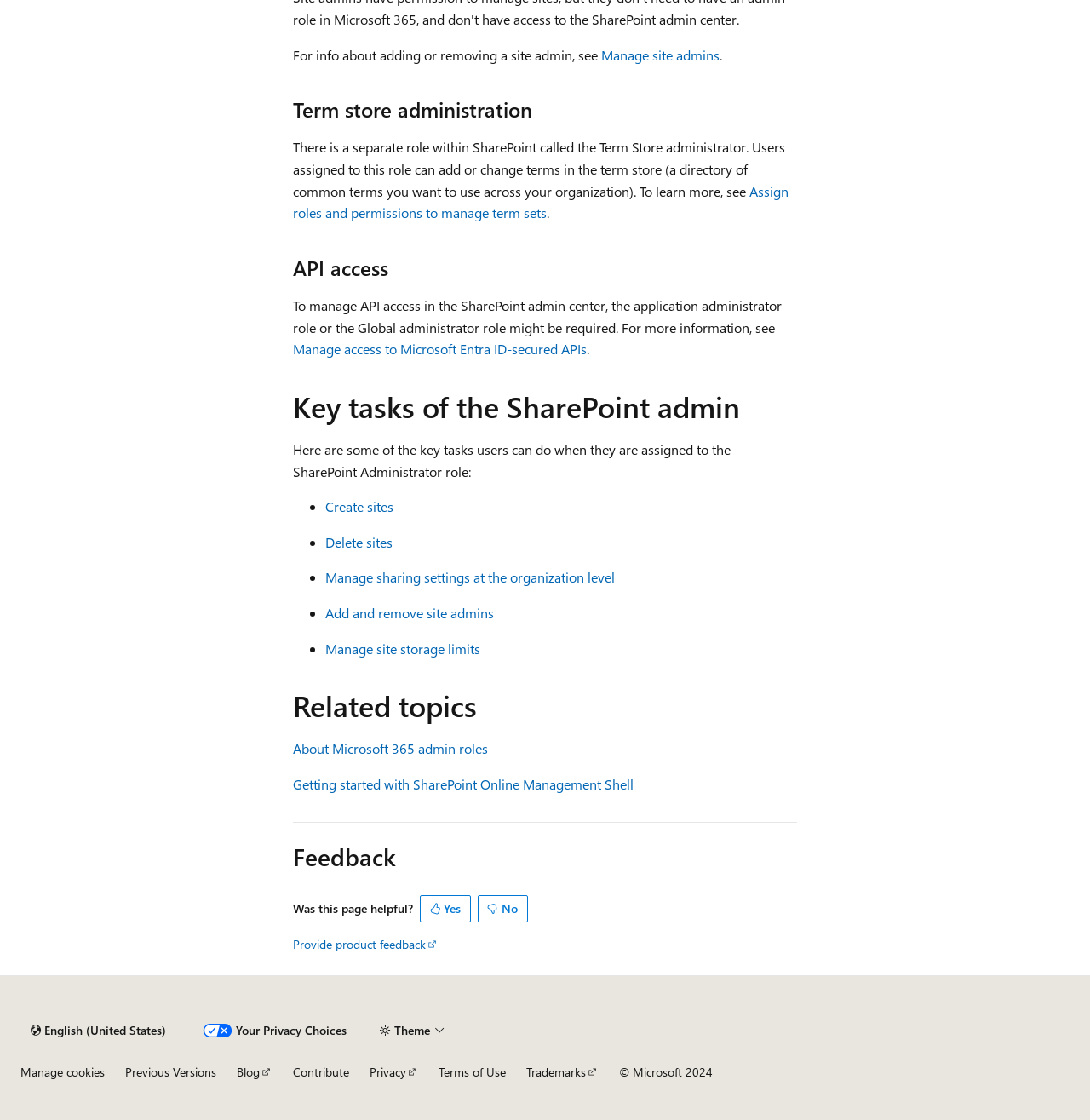What is required to manage API access in the SharePoint admin center?
We need a detailed and exhaustive answer to the question. Please elaborate.

According to the webpage, to manage API access in the SharePoint admin center, the application administrator role or the Global administrator role might be required.